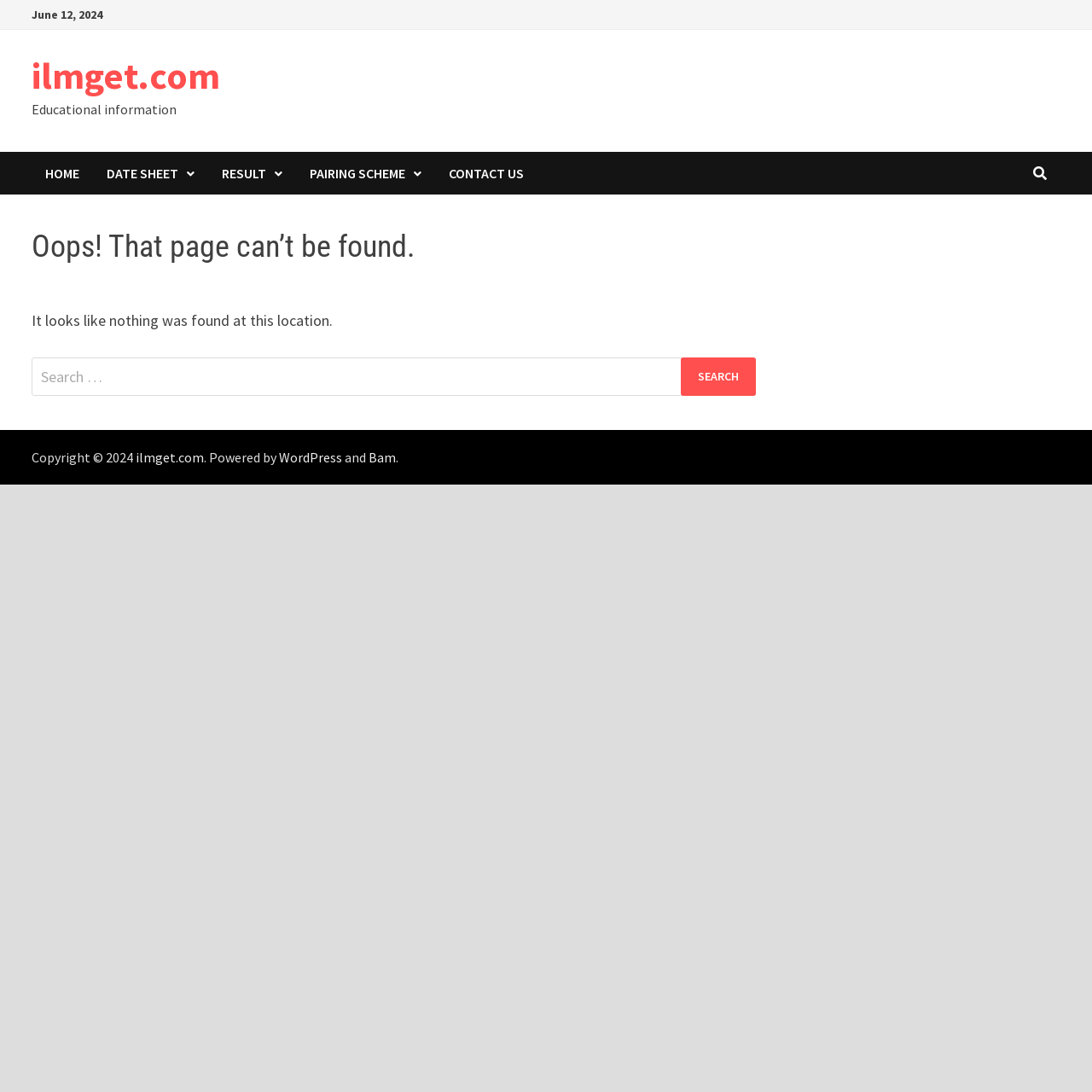Locate and generate the text content of the webpage's heading.

Oops! That page can’t be found.